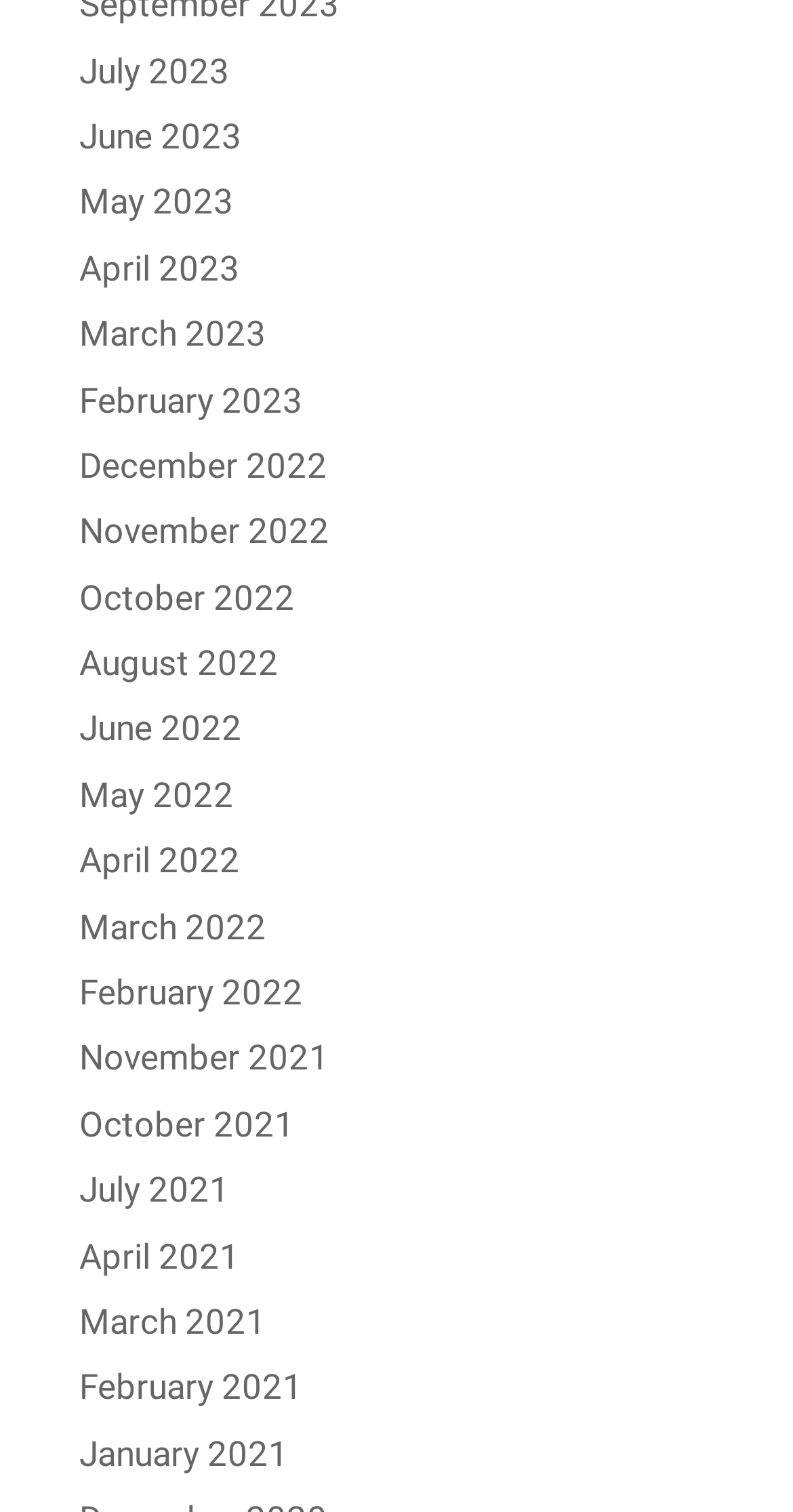Please answer the following question using a single word or phrase: 
Are the links arranged in chronological order?

Yes